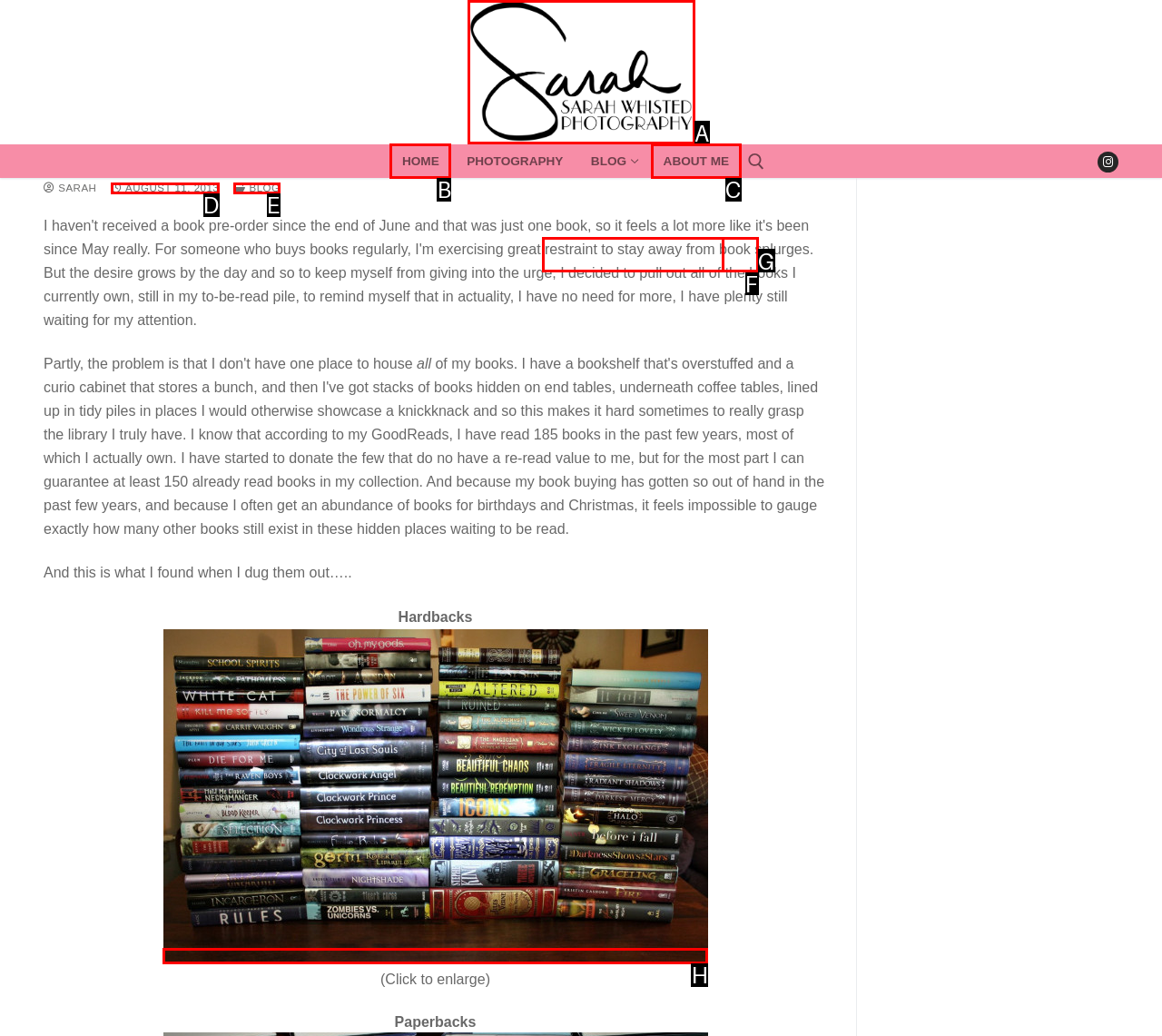Which HTML element should be clicked to fulfill the following task: view TBR Hardbacks?
Reply with the letter of the appropriate option from the choices given.

H